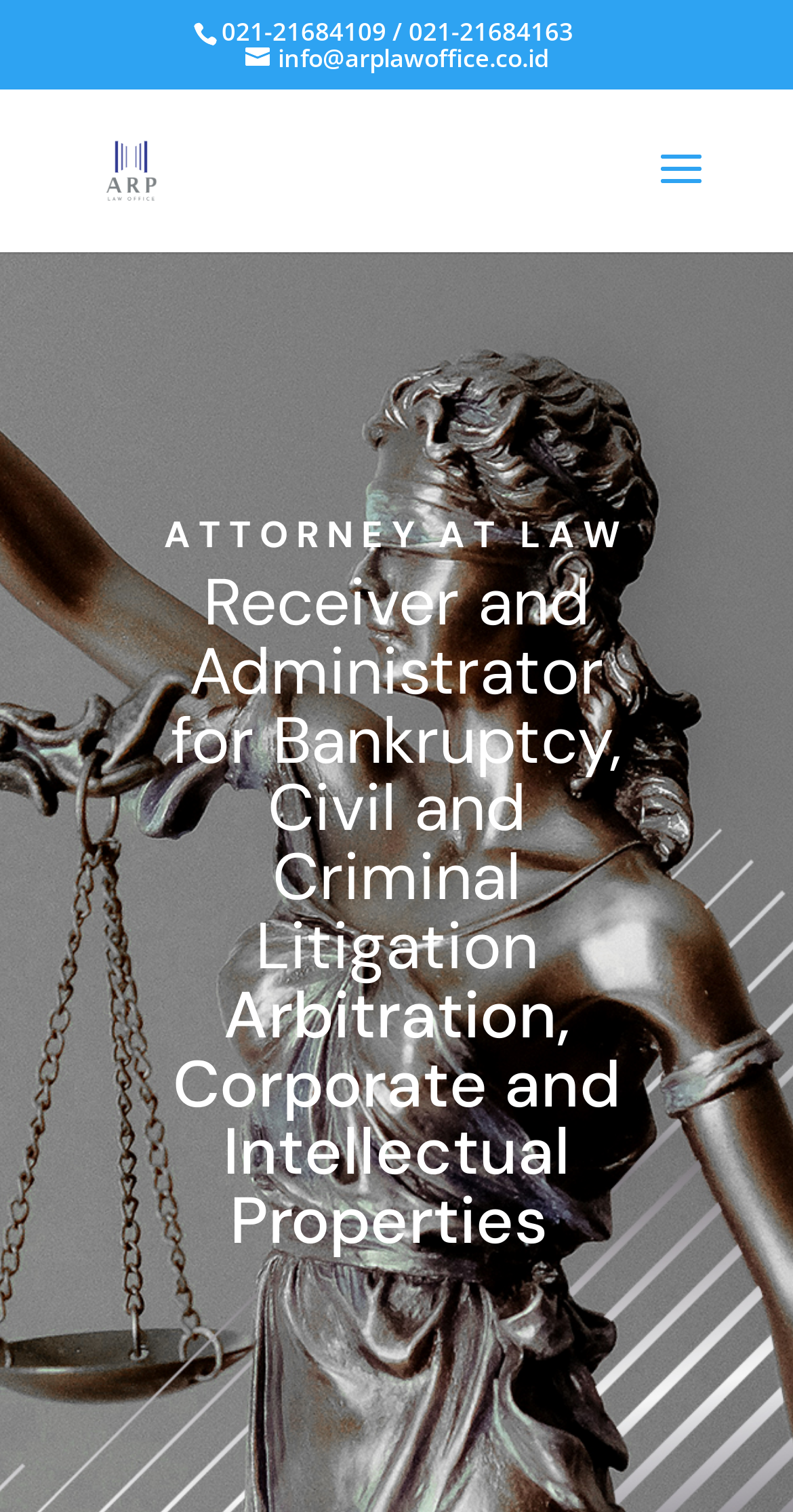Given the element description alt="ARP Law Office", identify the bounding box coordinates for the UI element on the webpage screenshot. The format should be (top-left x, top-left y, bottom-right x, bottom-right y), with values between 0 and 1.

[0.11, 0.099, 0.221, 0.123]